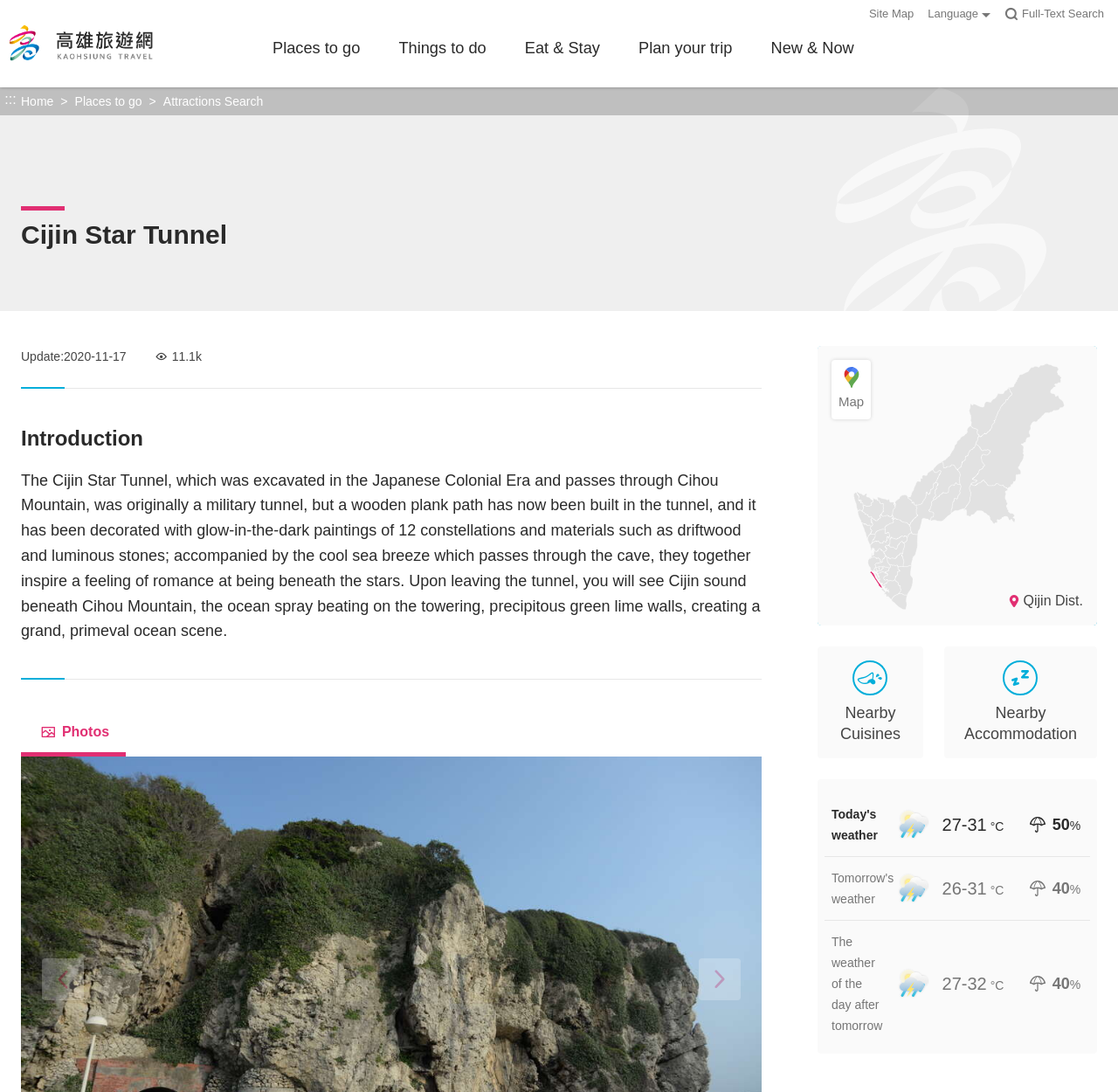Give a short answer to this question using one word or a phrase:
What is the current weather forecast for tomorrow?

Short-term rain or thunderstorm